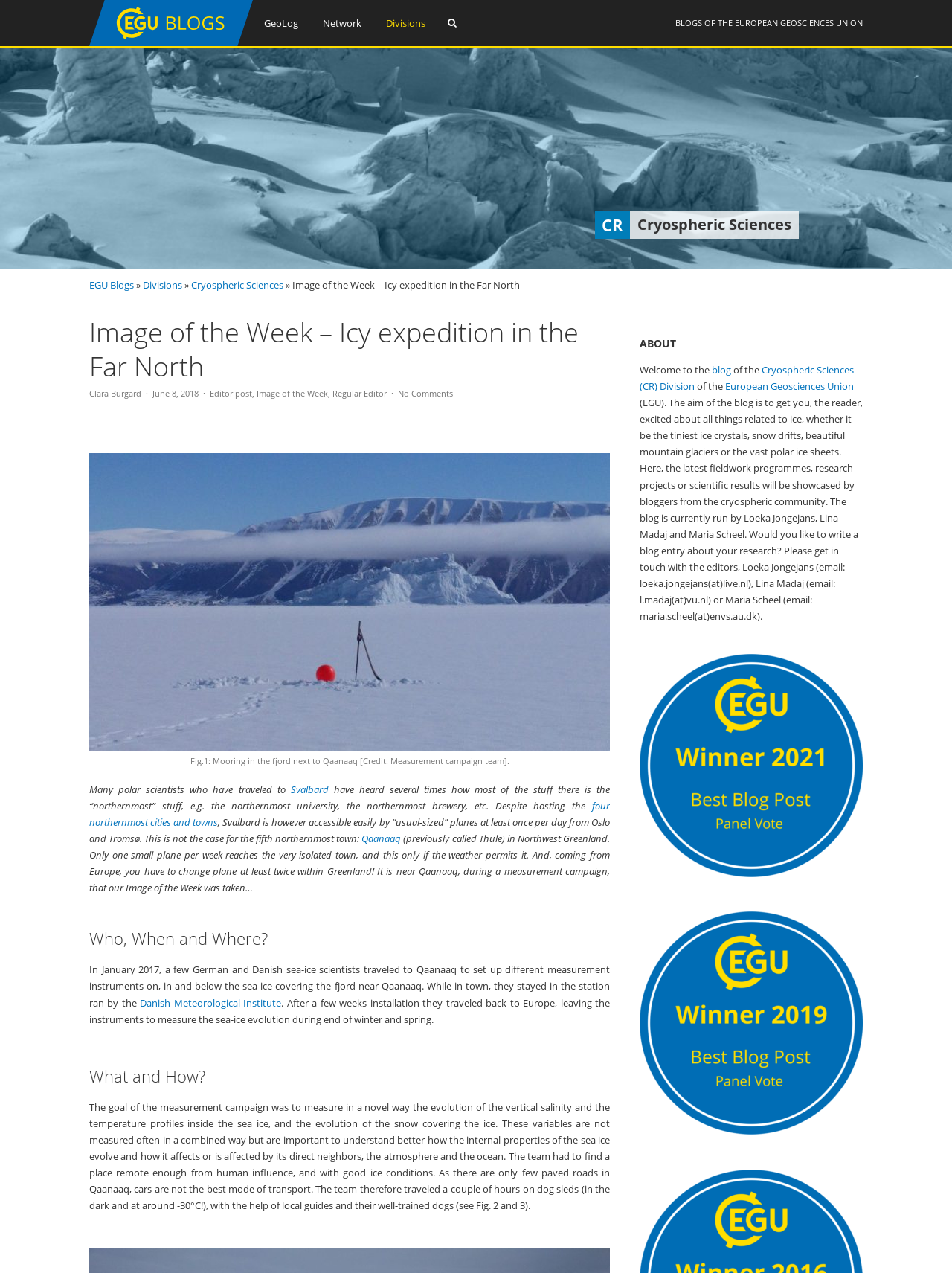Provide the bounding box coordinates of the section that needs to be clicked to accomplish the following instruction: "View the blog post by Clara Burgard."

[0.094, 0.305, 0.148, 0.313]